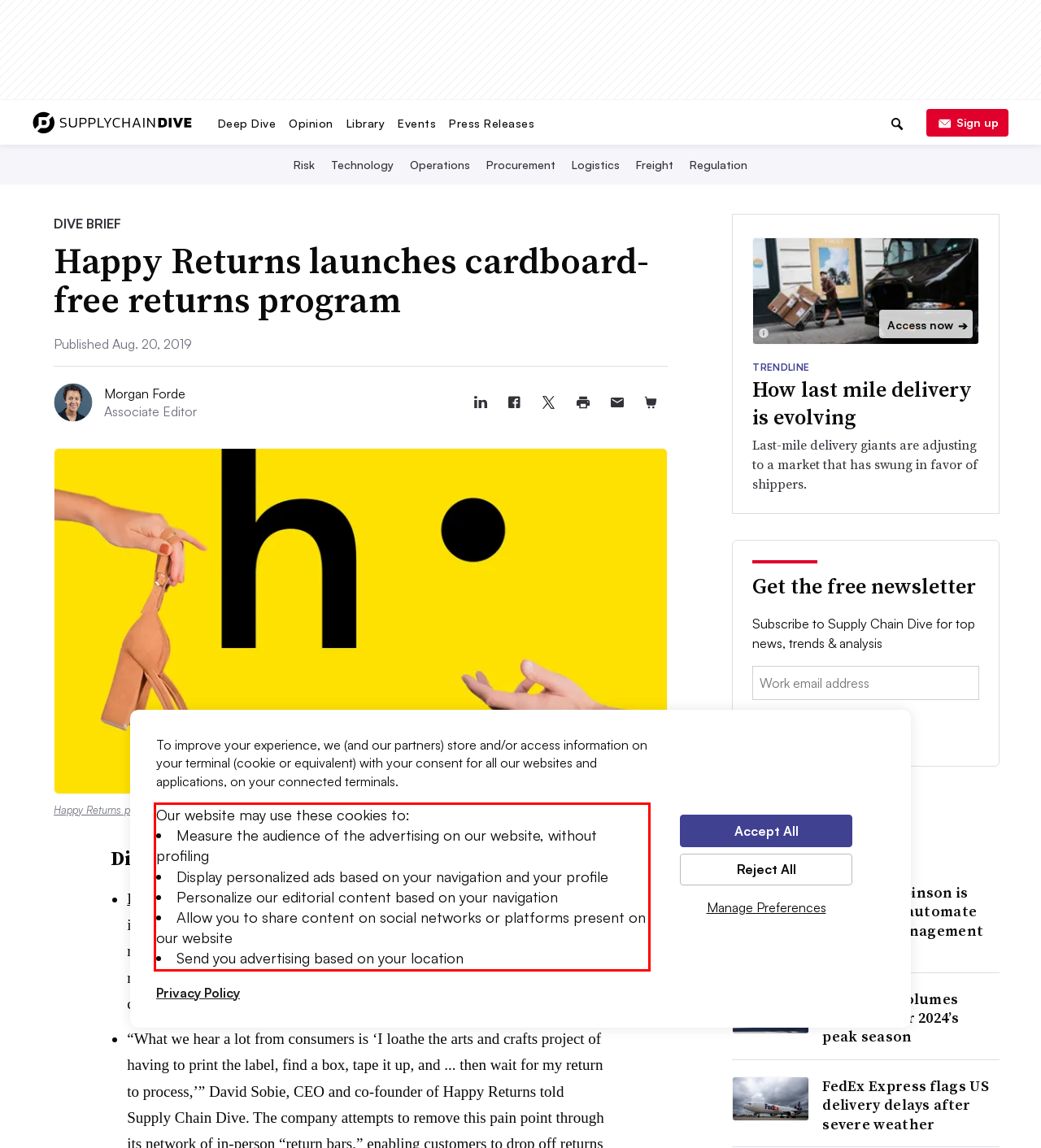You are given a screenshot showing a webpage with a red bounding box. Perform OCR to capture the text within the red bounding box.

Our website may use these cookies to: Measure the audience of the advertising on our website, without profiling Display personalized ads based on your navigation and your profile Personalize our editorial content based on your navigation Allow you to share content on social networks or platforms present on our website Send you advertising based on your location